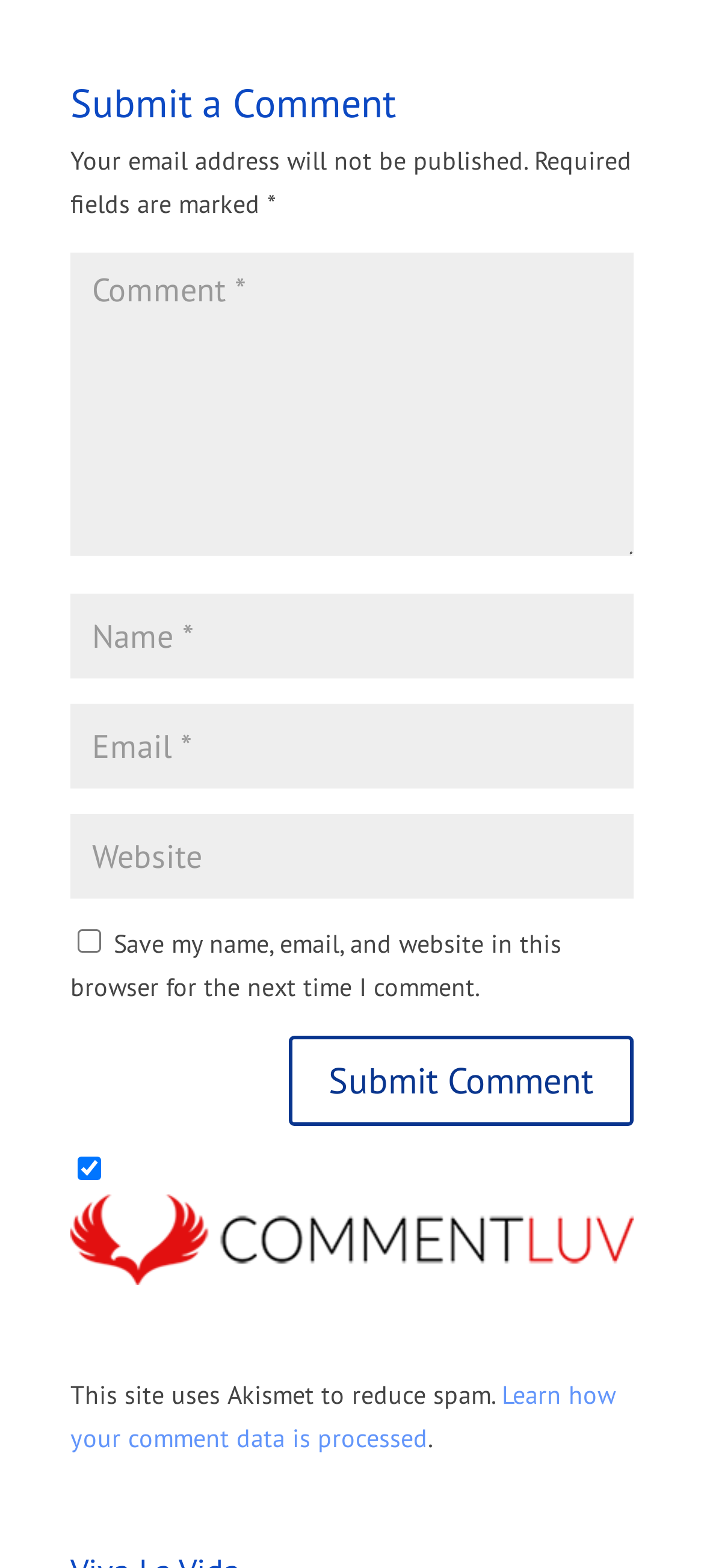Provide the bounding box coordinates of the HTML element described by the text: "name="doluv"". The coordinates should be in the format [left, top, right, bottom] with values between 0 and 1.

[0.11, 0.738, 0.144, 0.753]